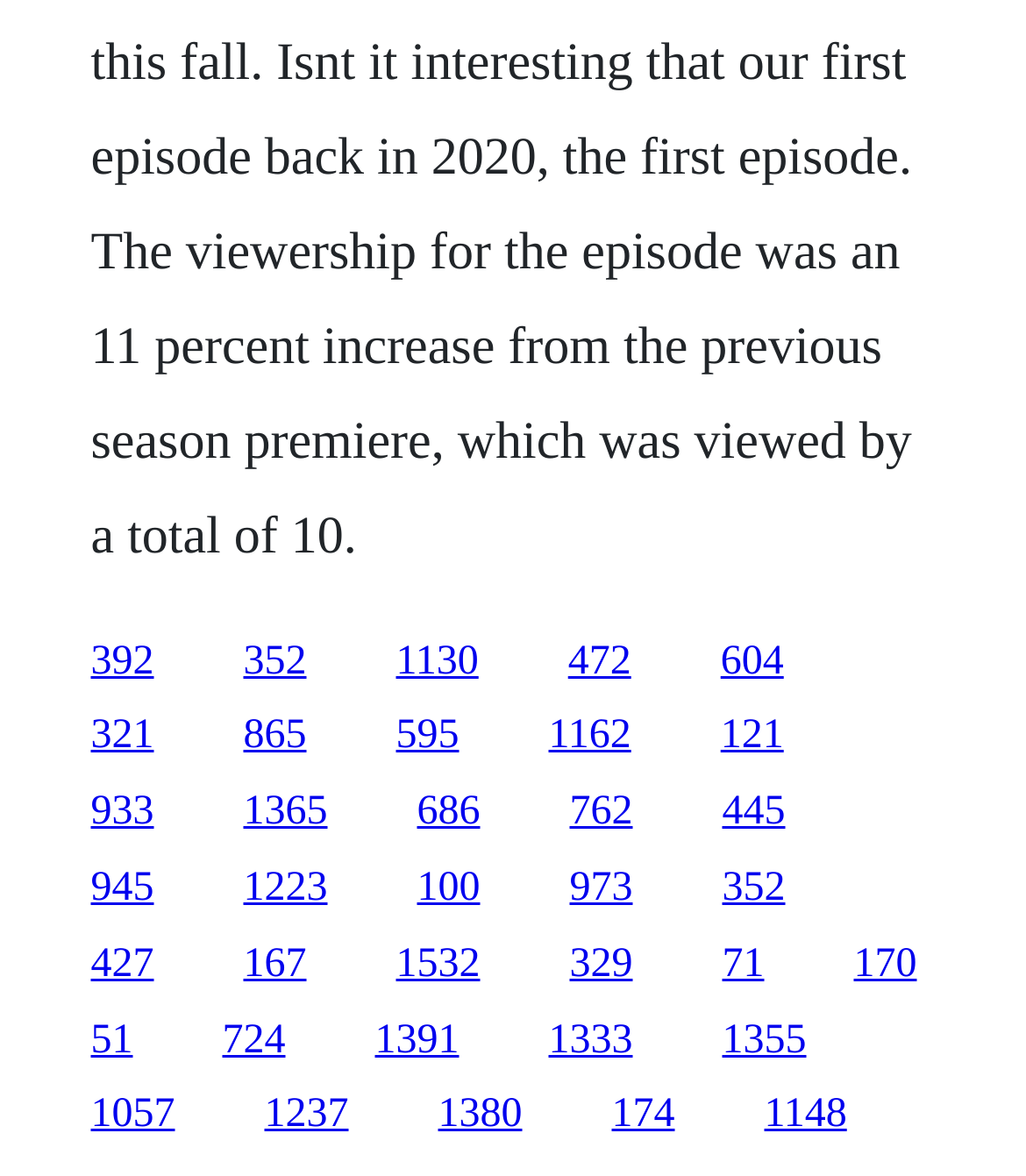Please find the bounding box coordinates of the element that you should click to achieve the following instruction: "click the first link". The coordinates should be presented as four float numbers between 0 and 1: [left, top, right, bottom].

[0.088, 0.543, 0.15, 0.581]